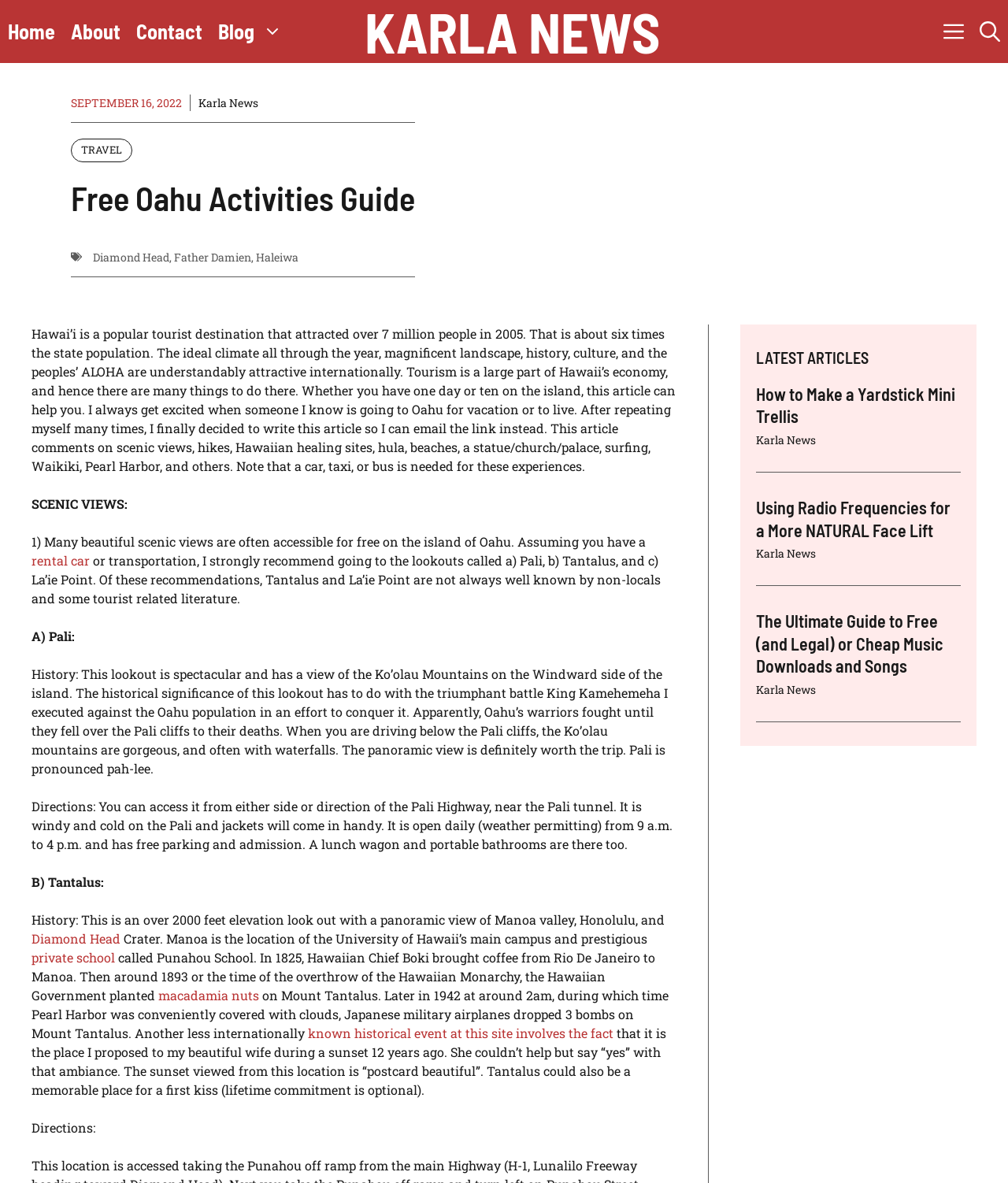Locate the bounding box coordinates of the element that should be clicked to fulfill the instruction: "Open the search panel".

[0.964, 0.0, 1.0, 0.053]